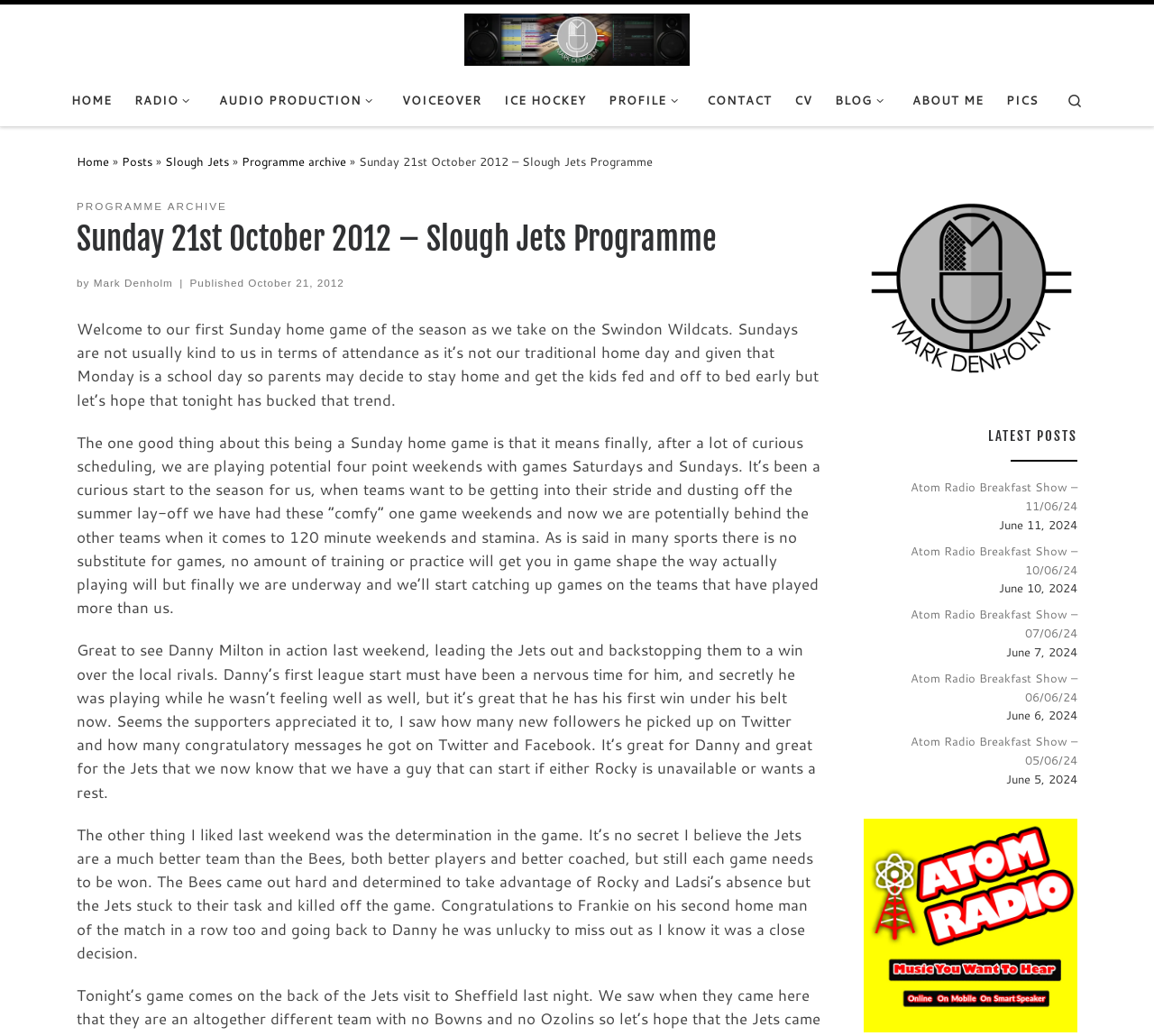Show the bounding box coordinates of the region that should be clicked to follow the instruction: "View 'LATEST POSTS'."

[0.749, 0.398, 0.934, 0.446]